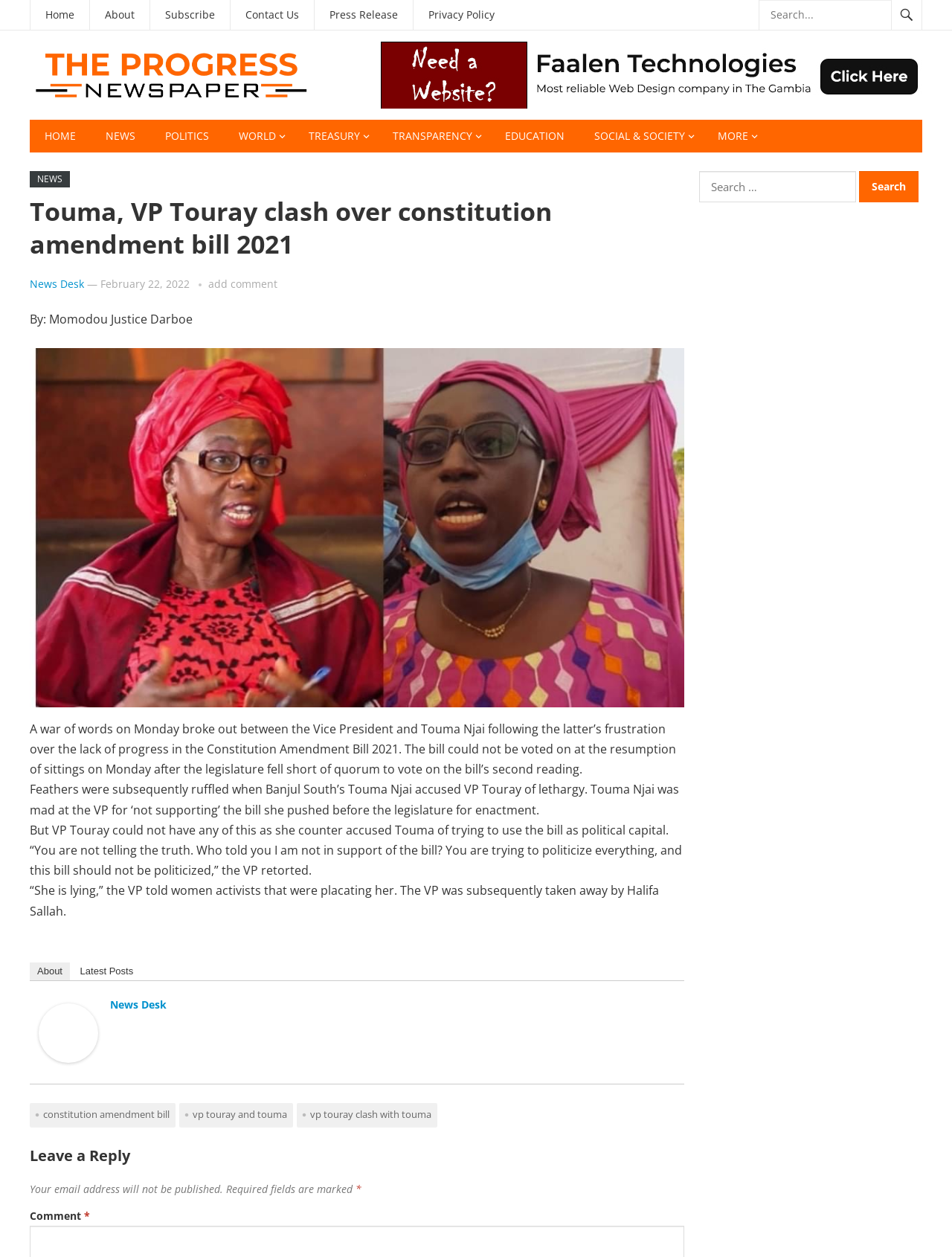What is the purpose of the search box at the top right corner of the page?
Provide a short answer using one word or a brief phrase based on the image.

To search the website